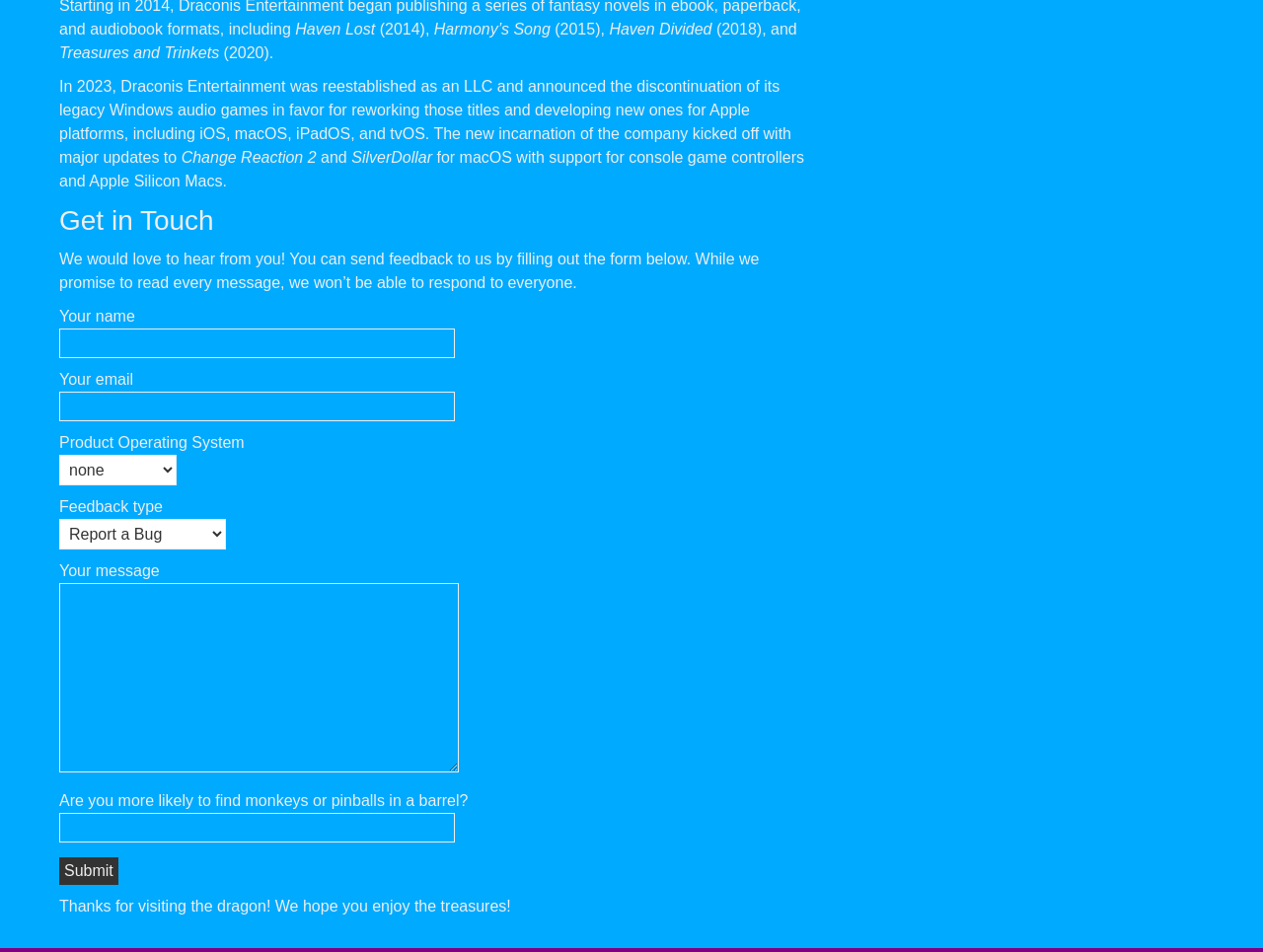From the image, can you give a detailed response to the question below:
What is the name of the company mentioned?

The company name is mentioned in the text 'In 2023, Draconis Entertainment was reestablished as an LLC...' which indicates that Draconis Entertainment is the company being referred to.